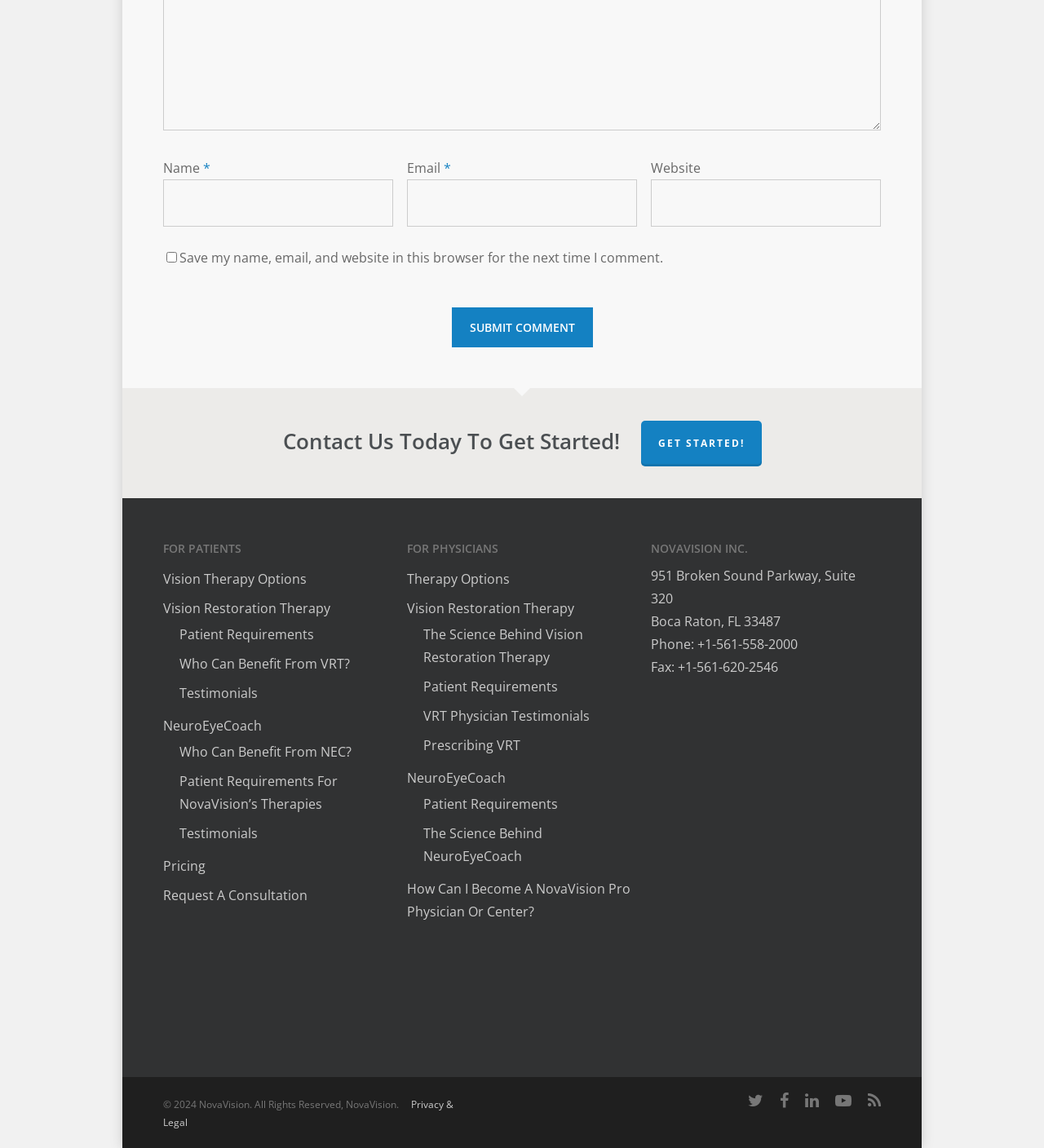Predict the bounding box coordinates for the UI element described as: "Vision Restoration Therapy". The coordinates should be four float numbers between 0 and 1, presented as [left, top, right, bottom].

[0.39, 0.52, 0.61, 0.54]